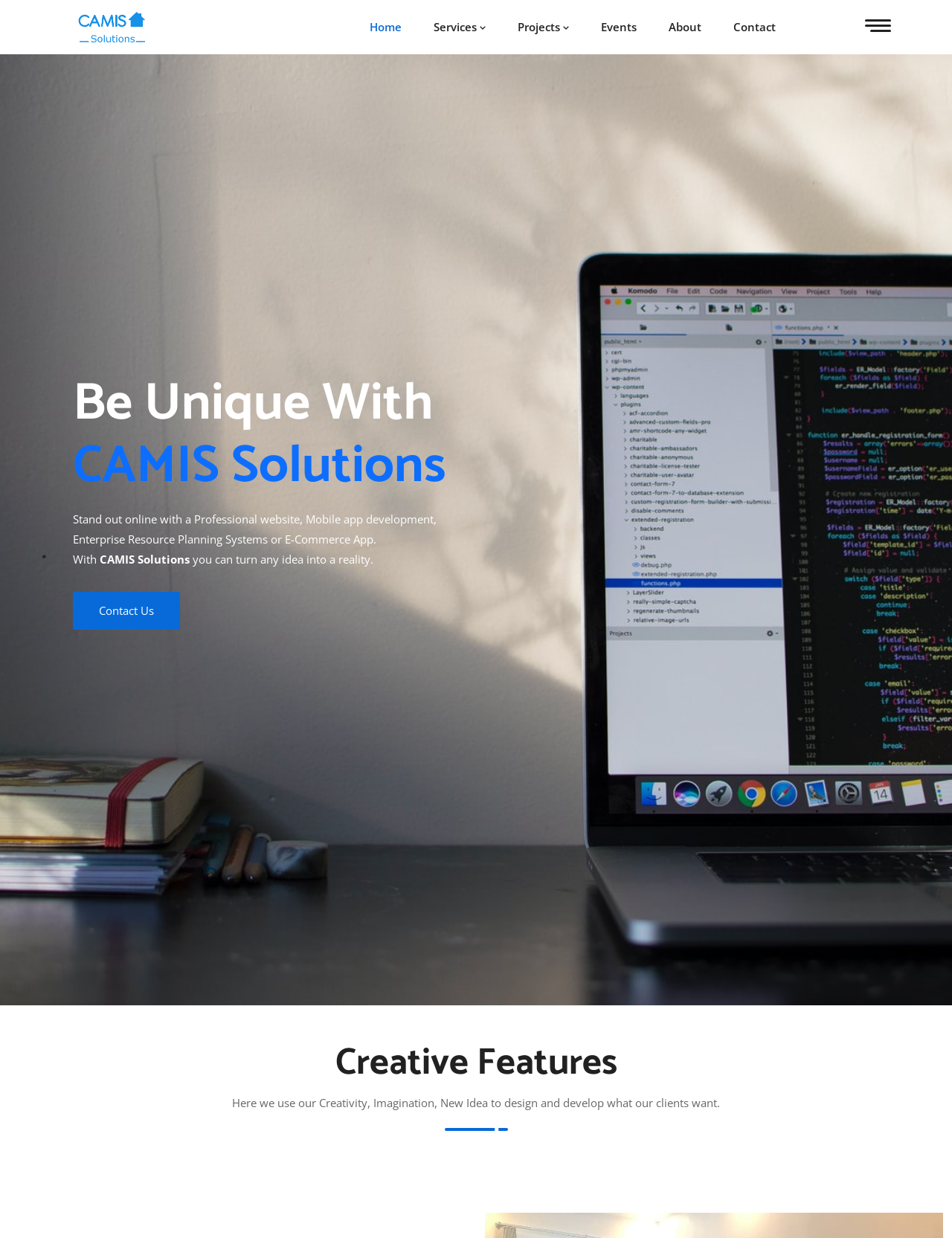Please determine and provide the text content of the webpage's heading.

Be Unique With CAMIS Solutions